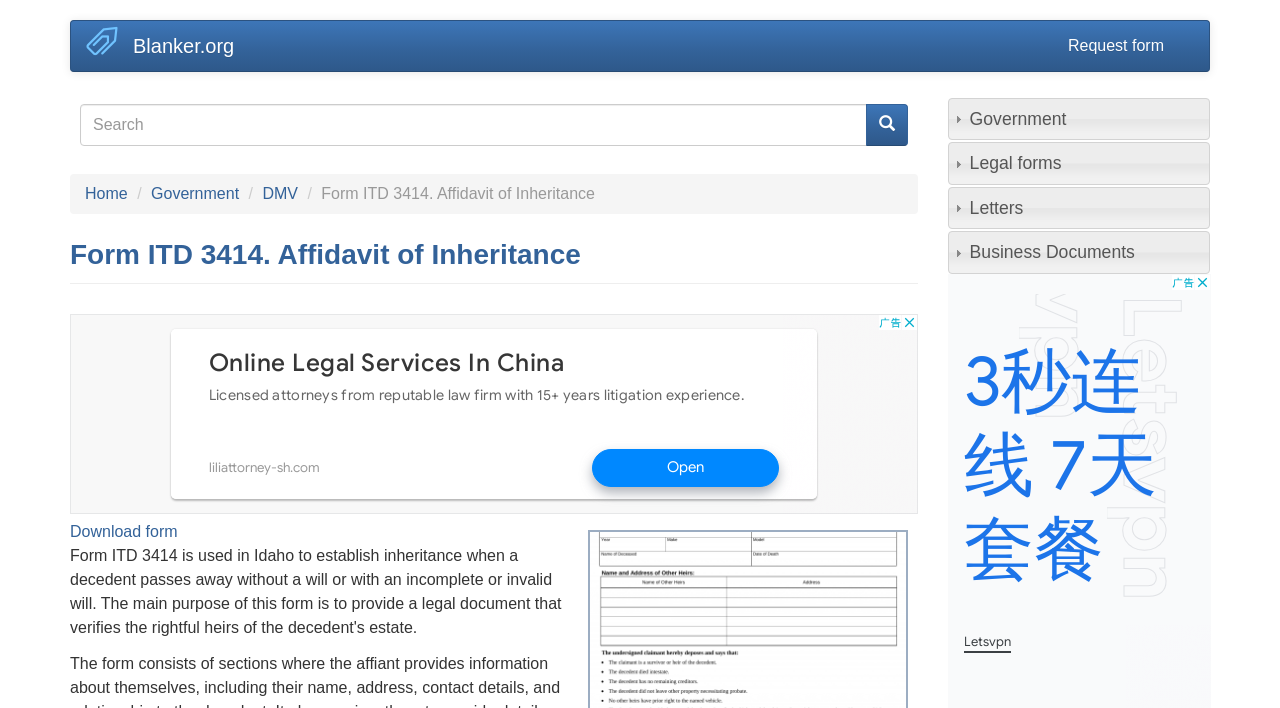What is the purpose of the 'Request form' link?
Please provide a comprehensive and detailed answer to the question.

The 'Request form' link is likely used to request a form, possibly the Form ITD 3414, as it is located near the top of the webpage and has a prominent position.